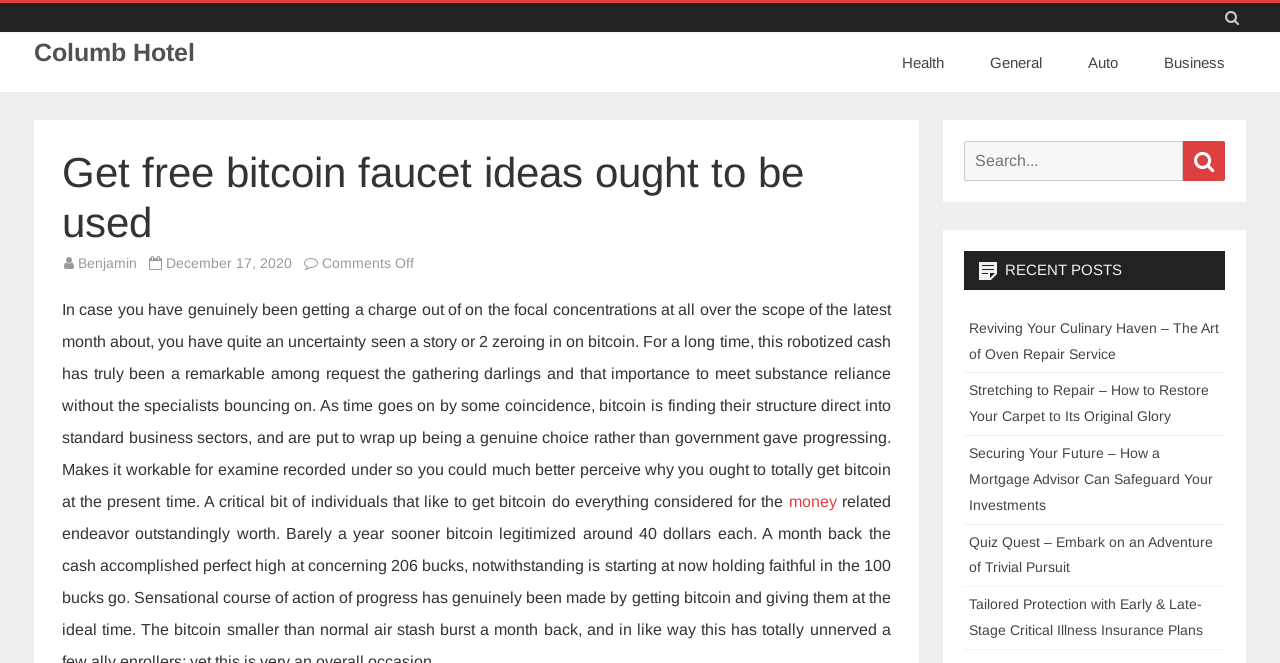Reply to the question with a brief word or phrase: What is the date of the article 'Get free bitcoin faucet ideas ought to be used'?

December 17, 2020